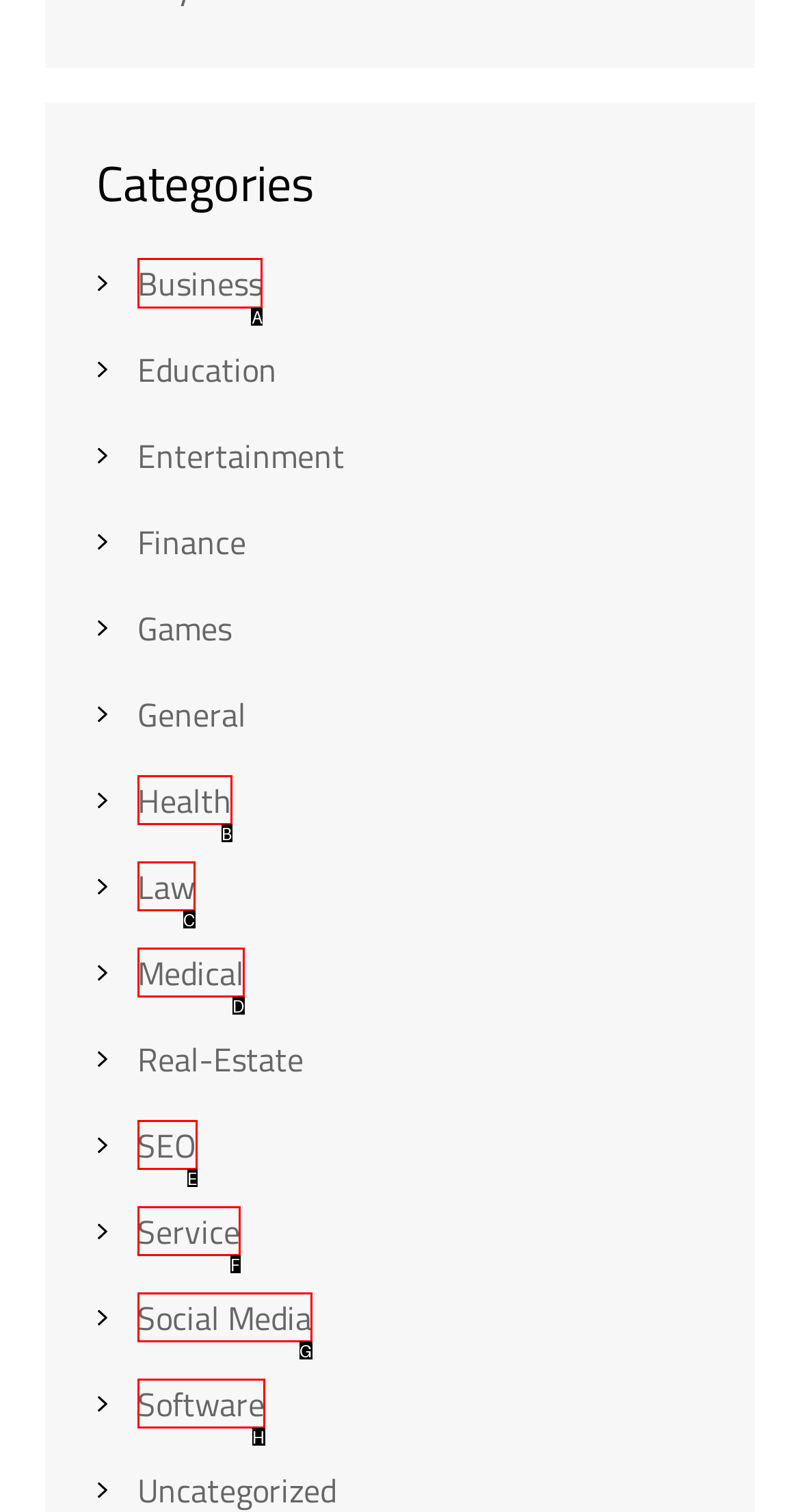Identify the correct choice to execute this task: Click on Business category
Respond with the letter corresponding to the right option from the available choices.

A